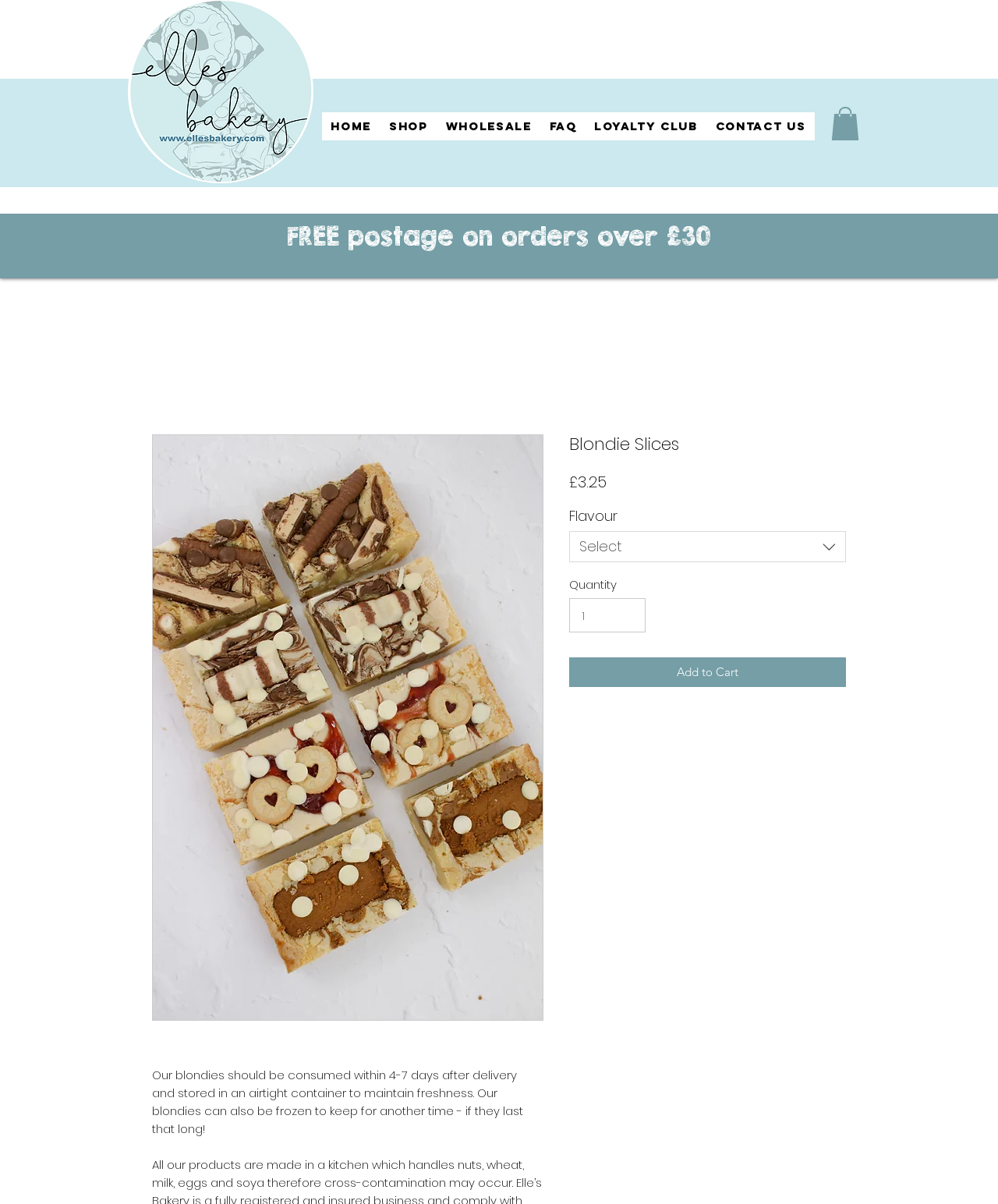Use a single word or phrase to answer this question: 
What is the image above the 'FREE postage on orders over £30' heading?

Blondie Slices